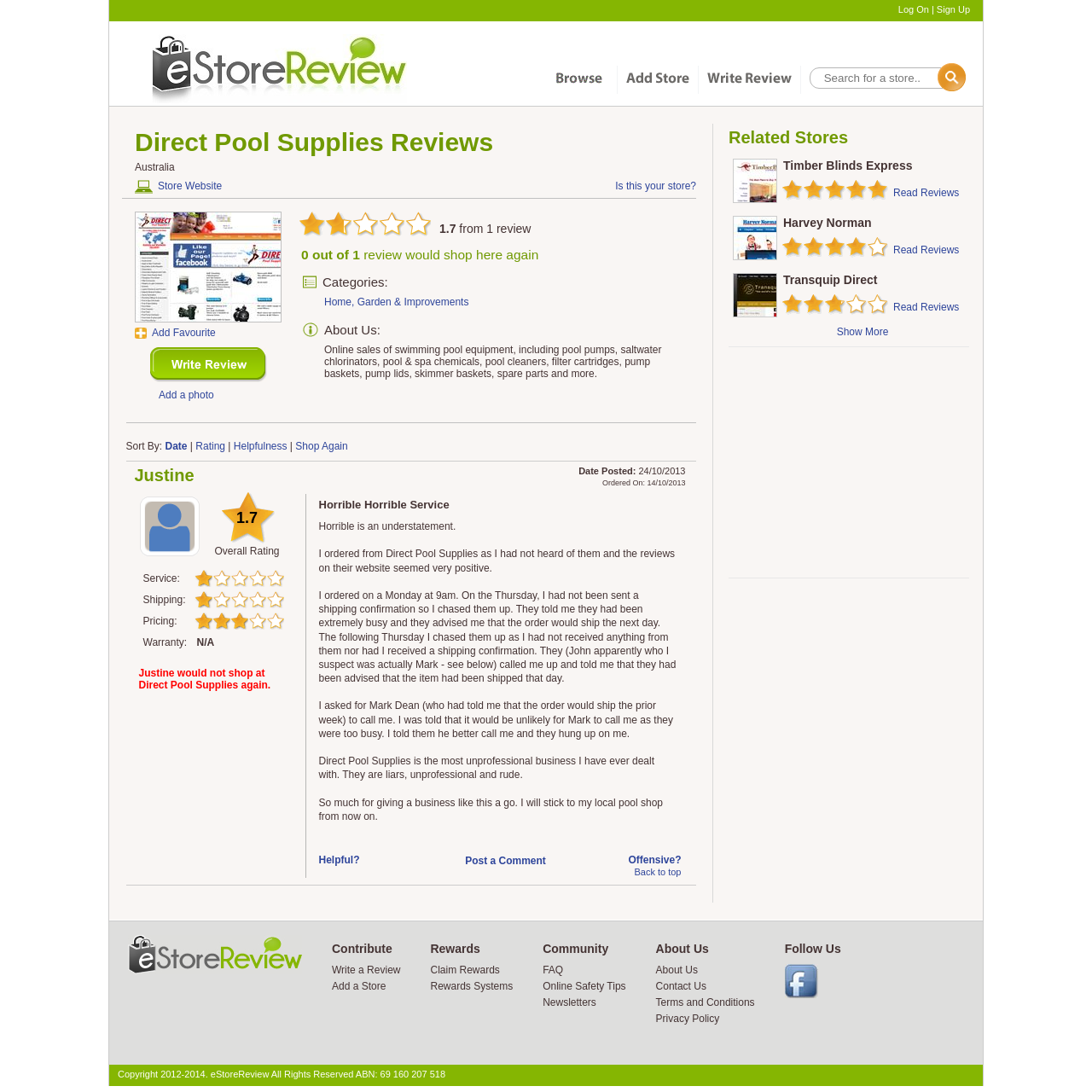Locate the bounding box coordinates of the segment that needs to be clicked to meet this instruction: "Post a comment".

[0.426, 0.783, 0.5, 0.794]